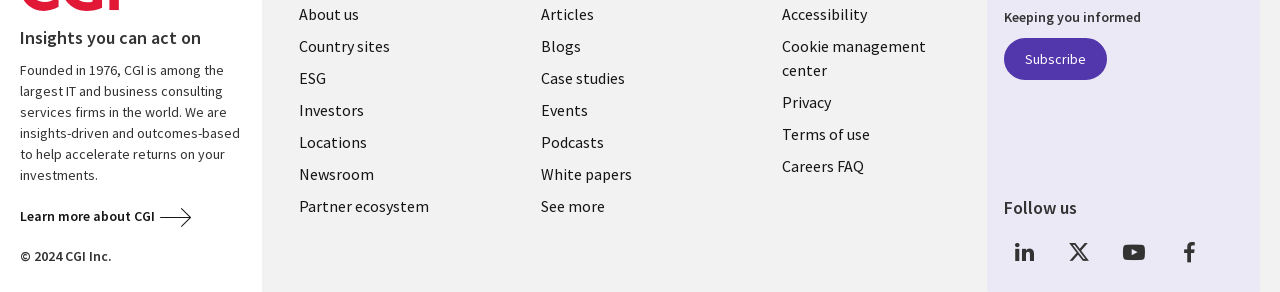What is the year of copyright mentioned on the webpage?
Refer to the image and provide a one-word or short phrase answer.

2024